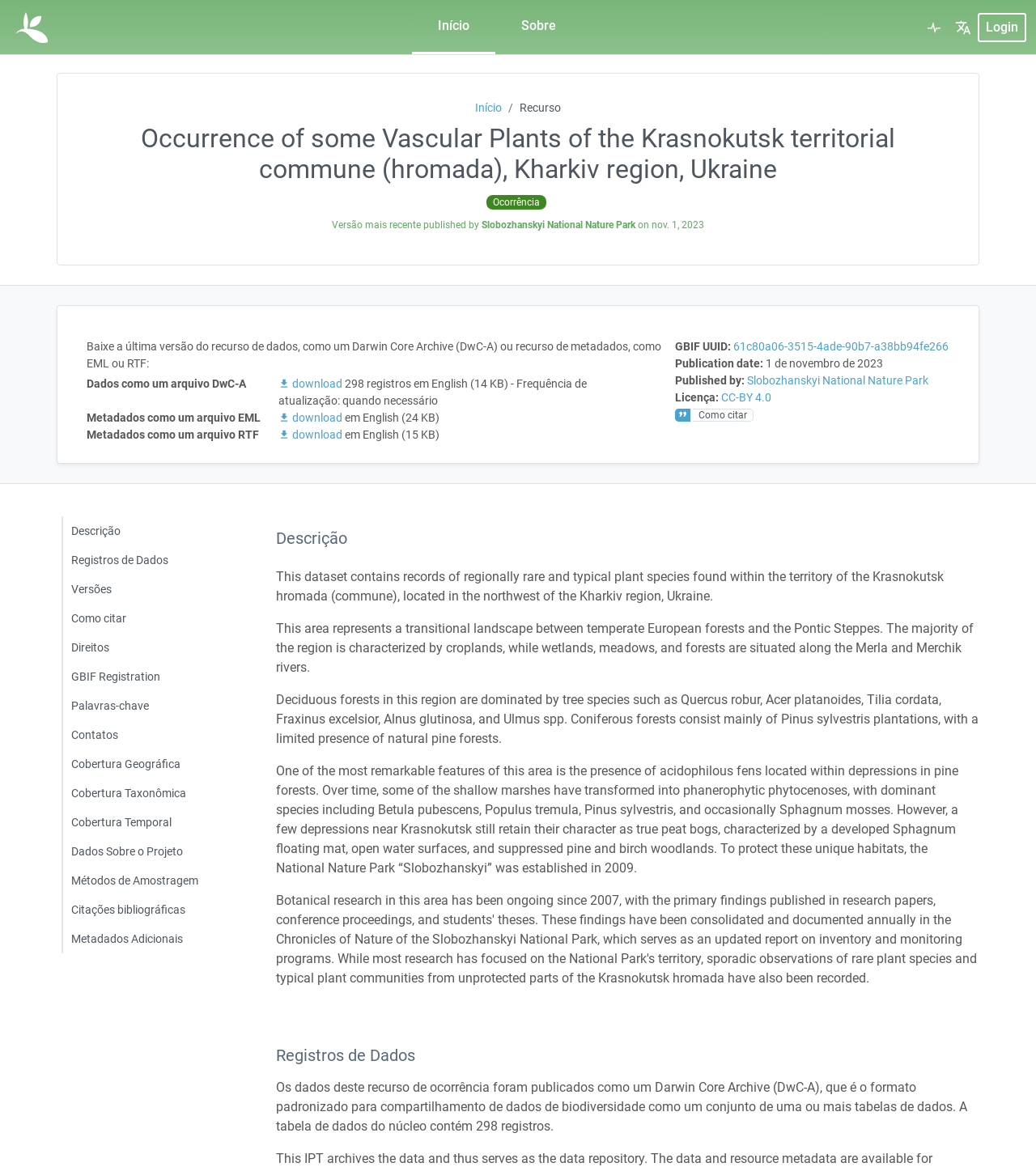Pinpoint the bounding box coordinates of the element you need to click to execute the following instruction: "Select a language". The bounding box should be represented by four float numbers between 0 and 1, in the format [left, top, right, bottom].

[0.916, 0.009, 0.944, 0.037]